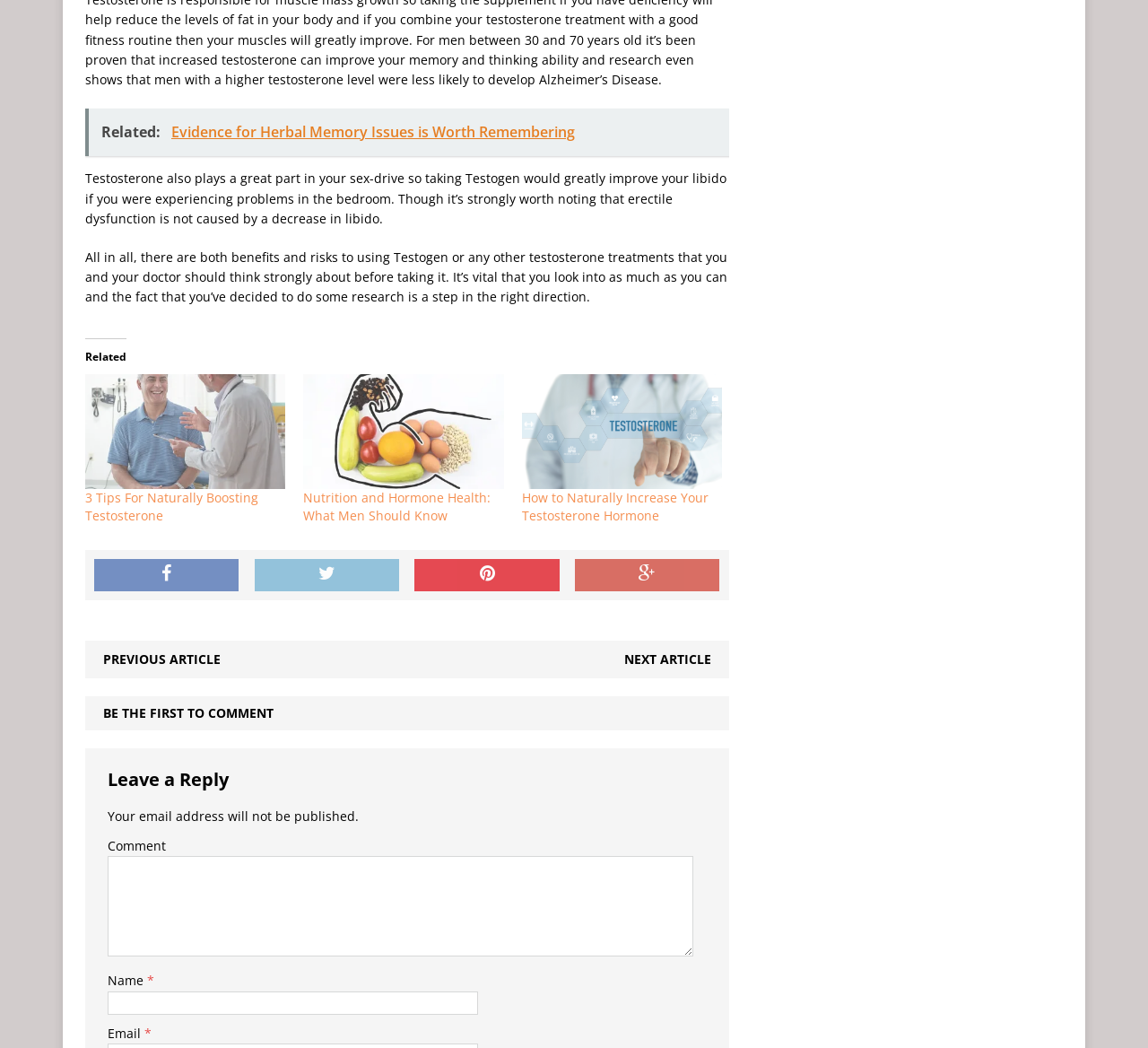Please find the bounding box coordinates for the clickable element needed to perform this instruction: "Click on 'NEXT ARTICLE'".

[0.543, 0.62, 0.619, 0.637]